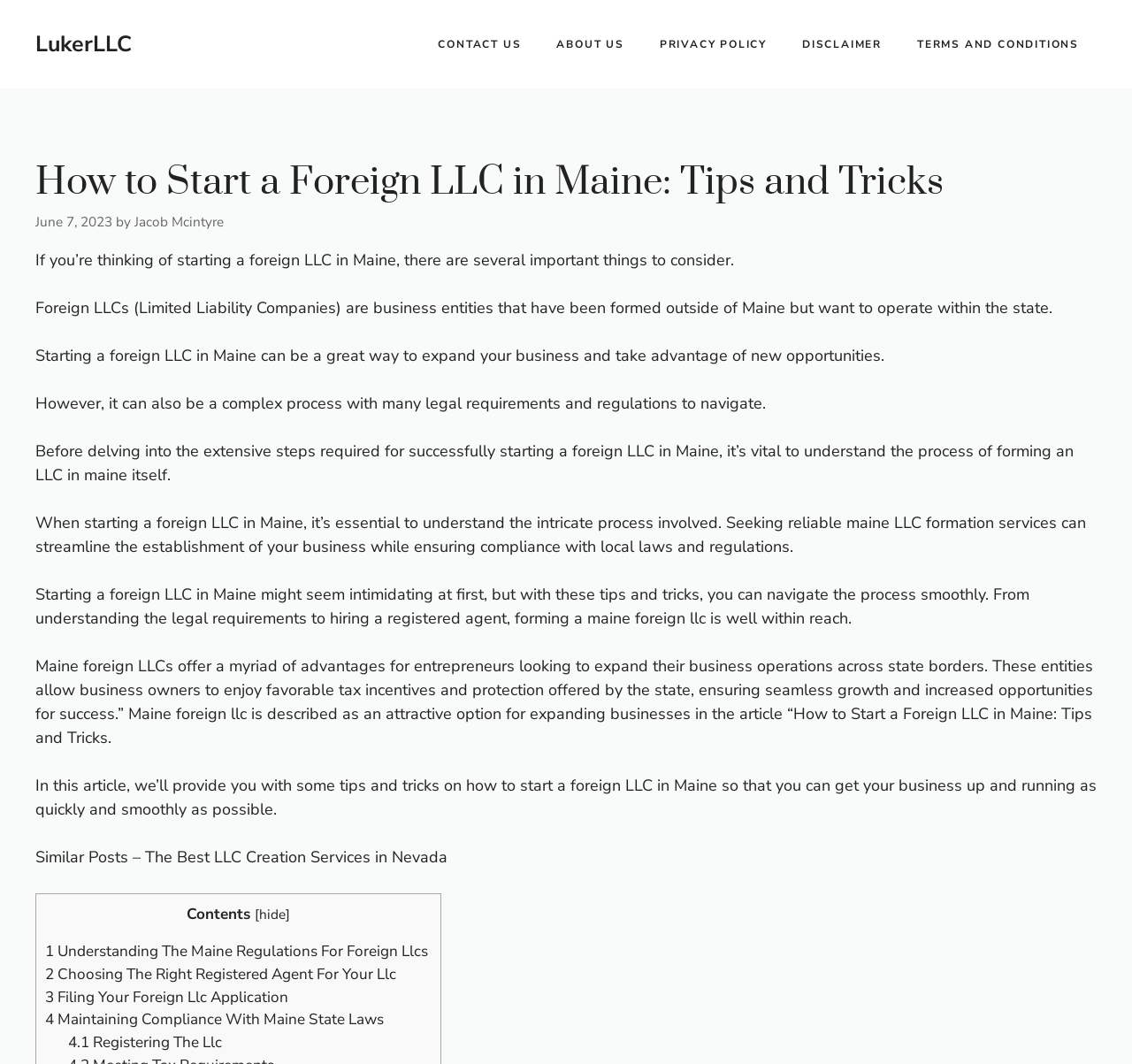What is the title of the webpage?
Carefully examine the image and provide a detailed answer to the question.

I determined the title of the webpage by looking at the header element with the text 'How to Start a Foreign LLC in Maine: Tips and Tricks' which is located at the top of the webpage.